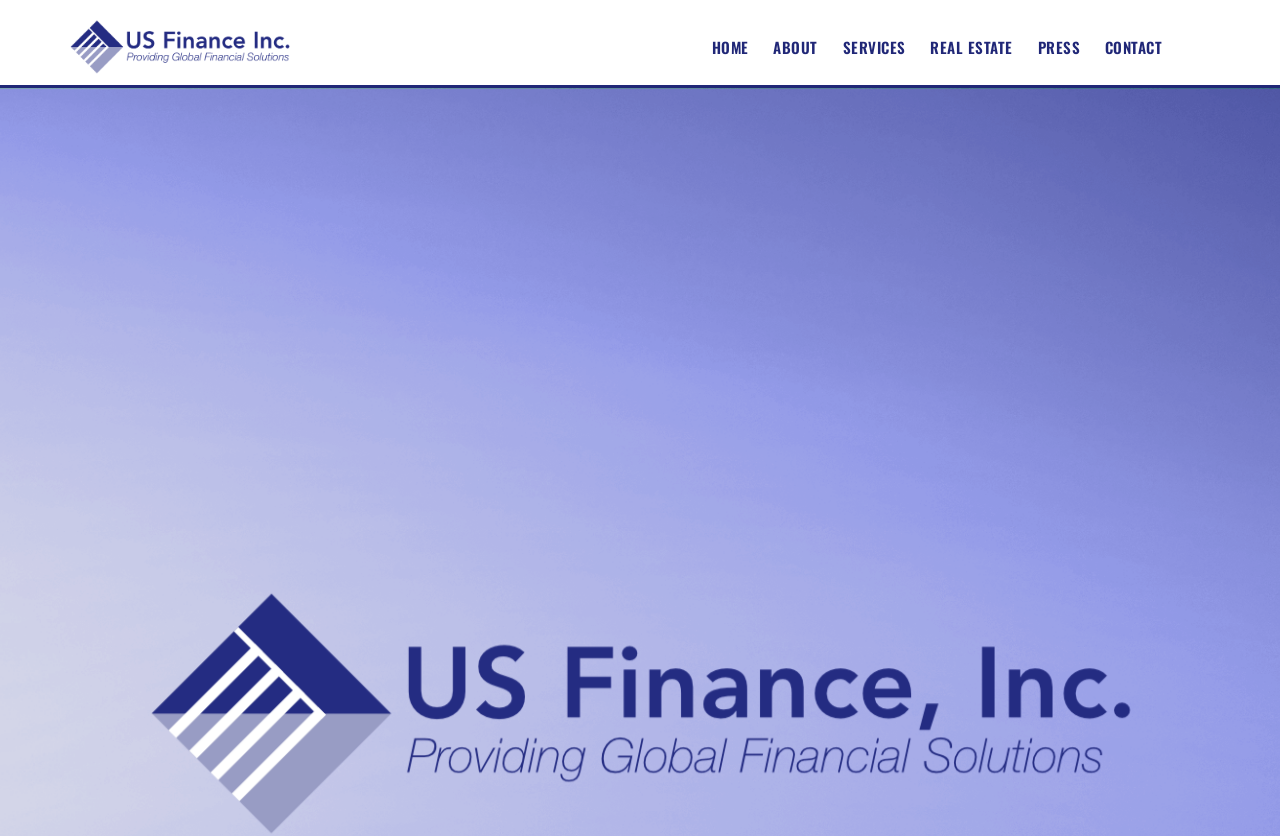Illustrate the webpage thoroughly, mentioning all important details.

The webpage is about US Finance Inc., a company providing global financial solutions. At the top left corner, there is a logo image with a corresponding link. 

On the top center of the page, there is a navigation menu consisting of six links: HOME, ABOUT, SERVICES, REAL ESTATE, PRESS, and CONTACT, arranged horizontally from left to right.